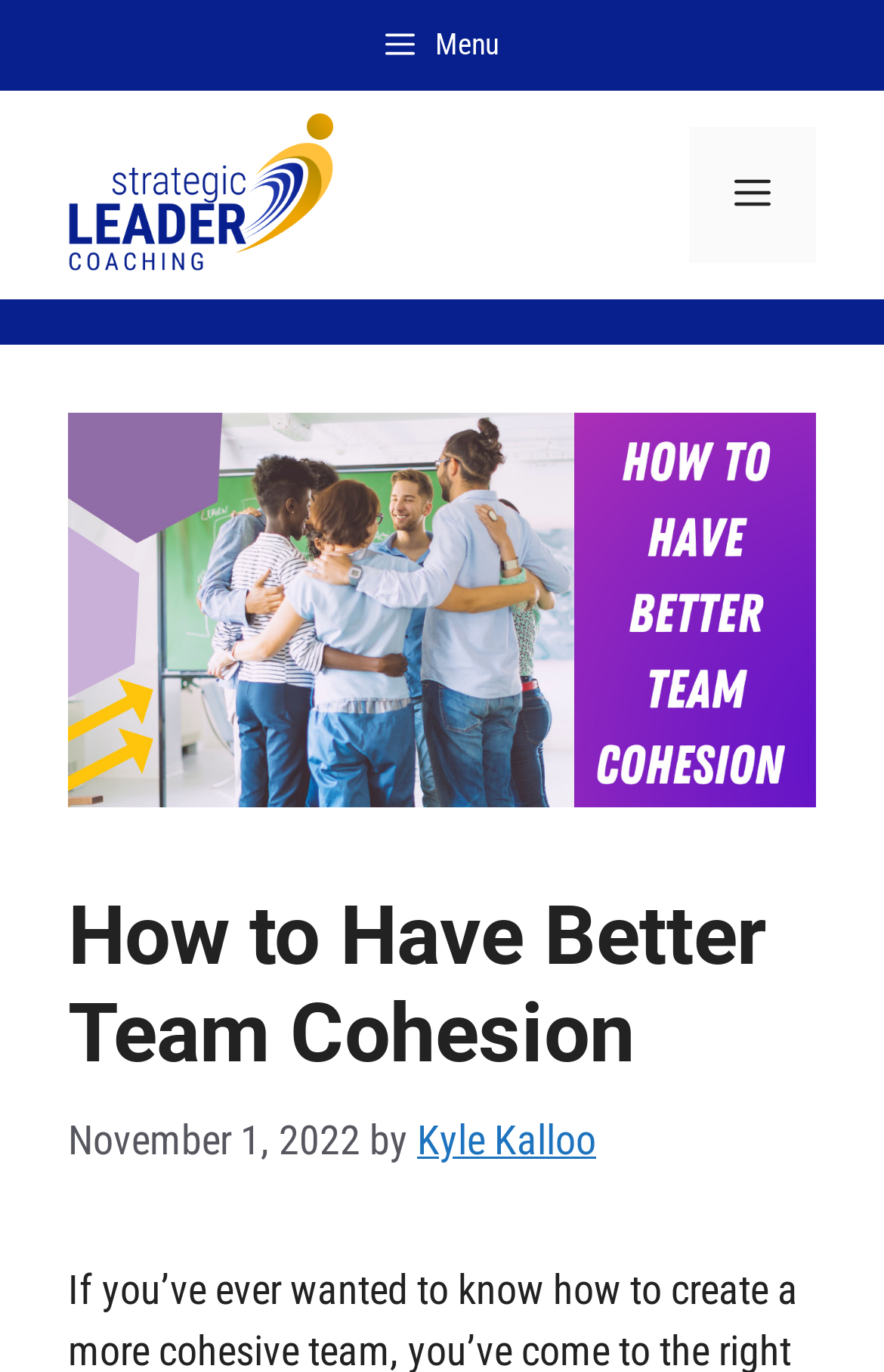Locate the heading on the webpage and return its text.

How to Have Better Team Cohesion